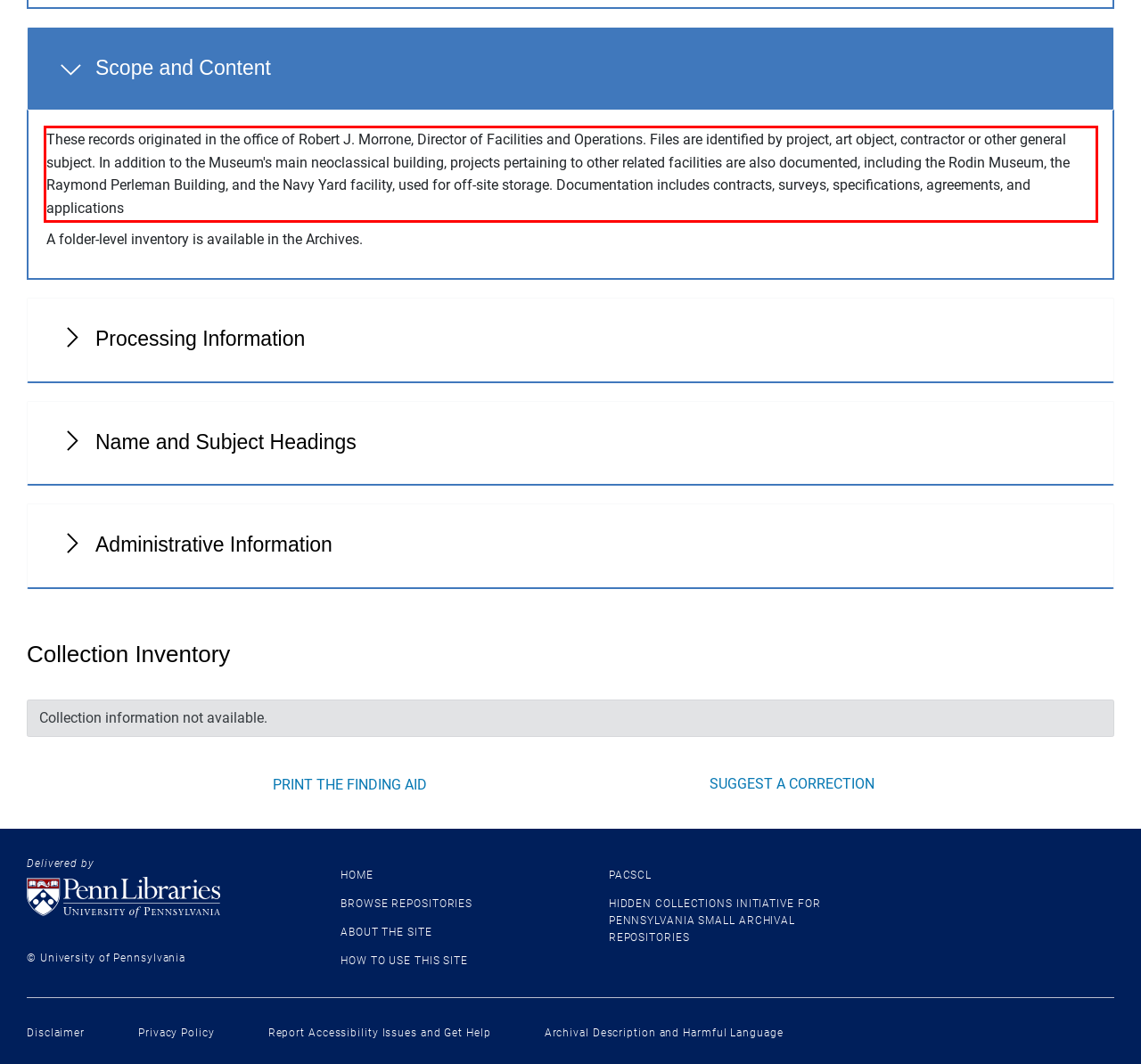There is a screenshot of a webpage with a red bounding box around a UI element. Please use OCR to extract the text within the red bounding box.

These records originated in the office of Robert J. Morrone, Director of Facilities and Operations. Files are identified by project, art object, contractor or other general subject. In addition to the Museum's main neoclassical building, projects pertaining to other related facilities are also documented, including the Rodin Museum, the Raymond Perleman Building, and the Navy Yard facility, used for off-site storage. Documentation includes contracts, surveys, specifications, agreements, and applications